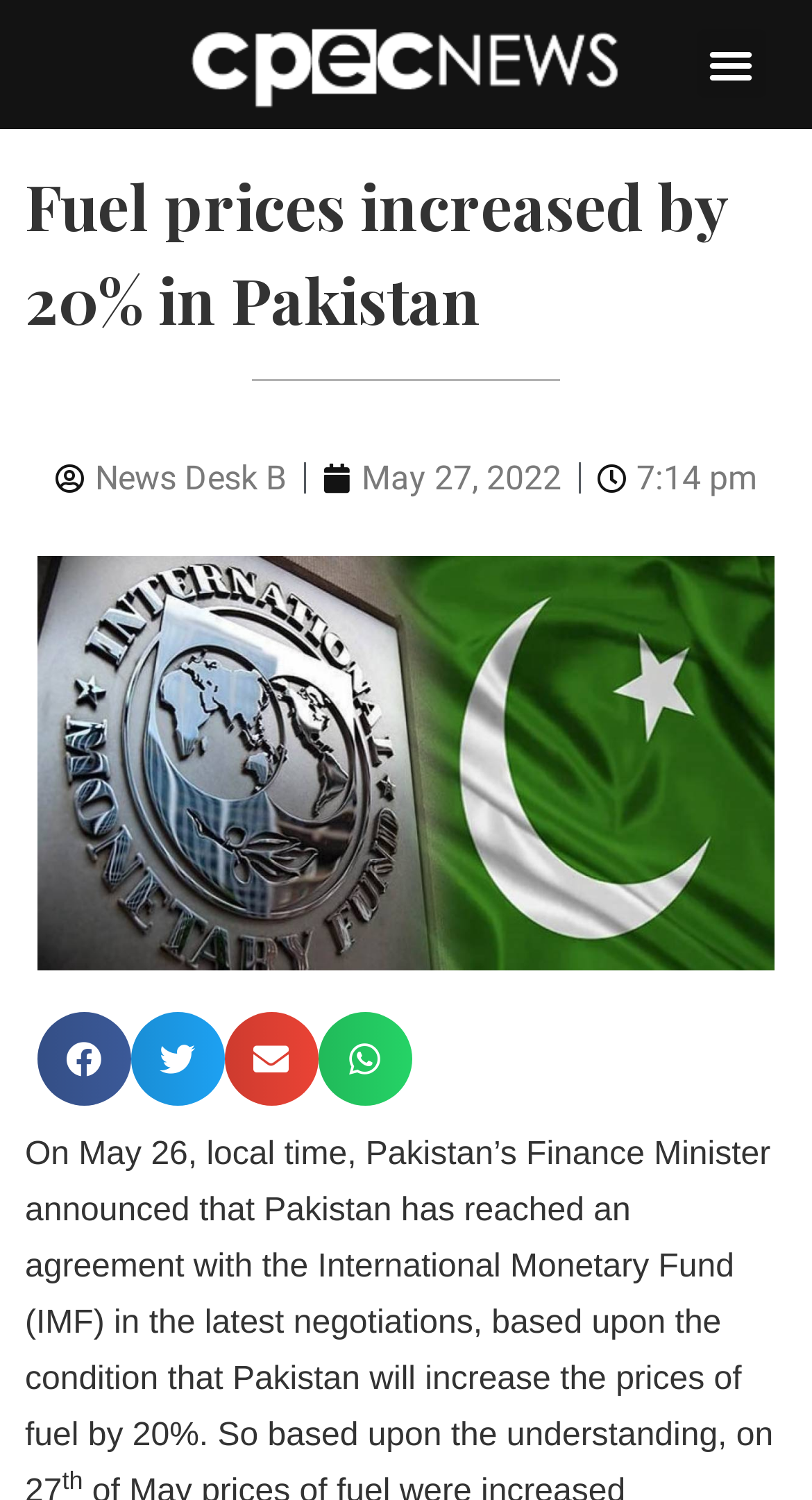Generate the text content of the main headline of the webpage.

Fuel prices increased by 20% in Pakistan